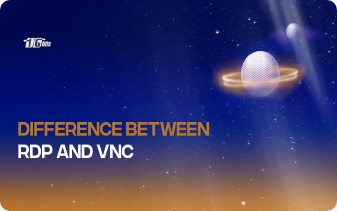Describe every aspect of the image in detail.

The image features a visually engaging graphic illustrating the topic "Difference Between RDP and VNC." An artistic representation of a celestial sphere adorned with rings, set against a gradient background transitioning from deep blue to warm orange, enhances the theme. The title is prominently displayed in bold, modern typography, with the words "DIFFERENCE BETWEEN" in white and "RDP AND VNC" in an eye-catching orange hue. This image serves as a compelling visual introduction to a tutorial or article that explores the distinctions between Remote Desktop Protocol (RDP) and Virtual Network Computing (VNC), helping readers understand which remote access solution might be best for their needs.